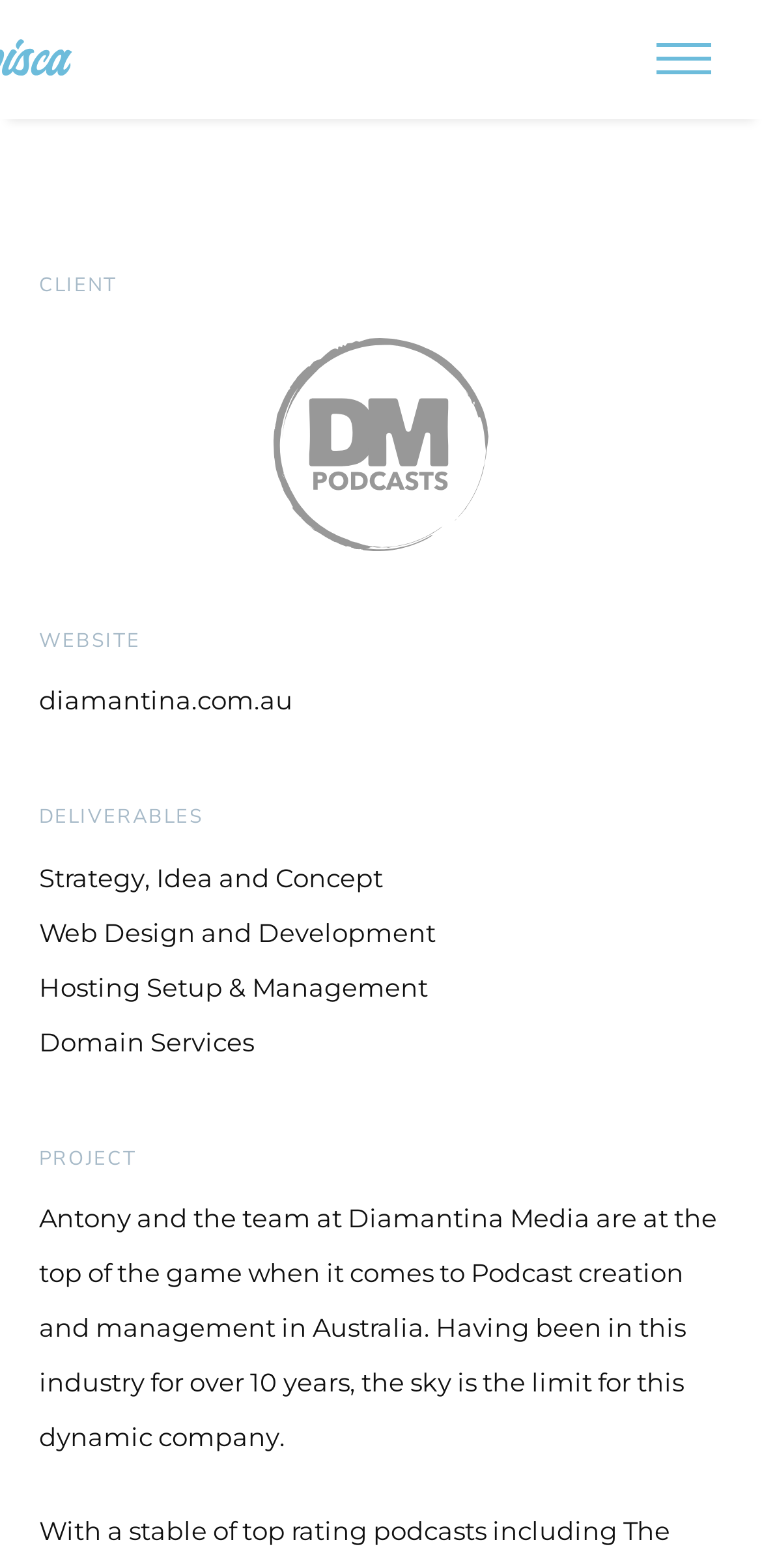What is the company's specialty?
Give a single word or phrase answer based on the content of the image.

Podcast creation and management